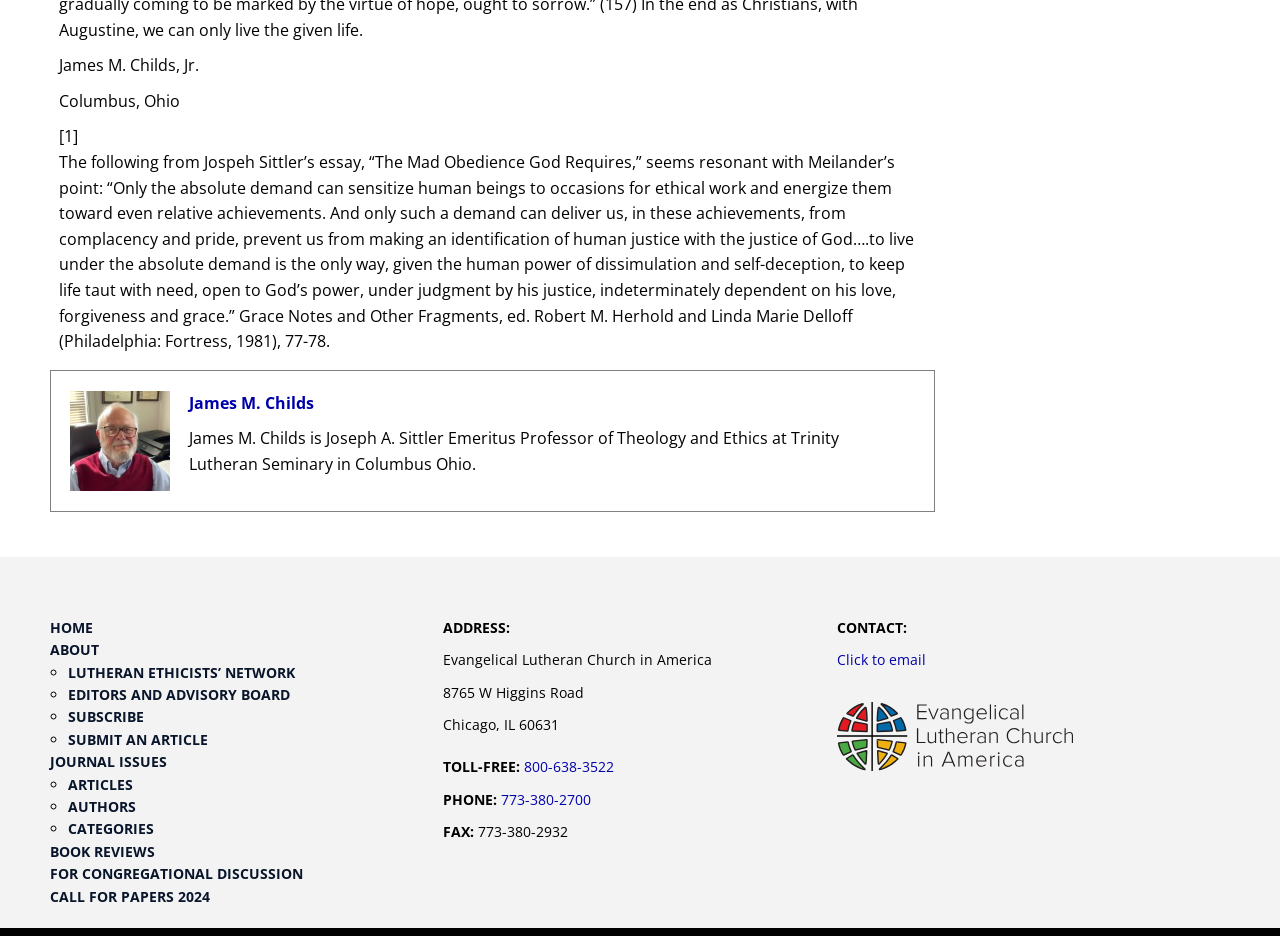What is the address of the Evangelical Lutheran Church in America? Using the information from the screenshot, answer with a single word or phrase.

8765 W Higgins Road, Chicago, IL 60631